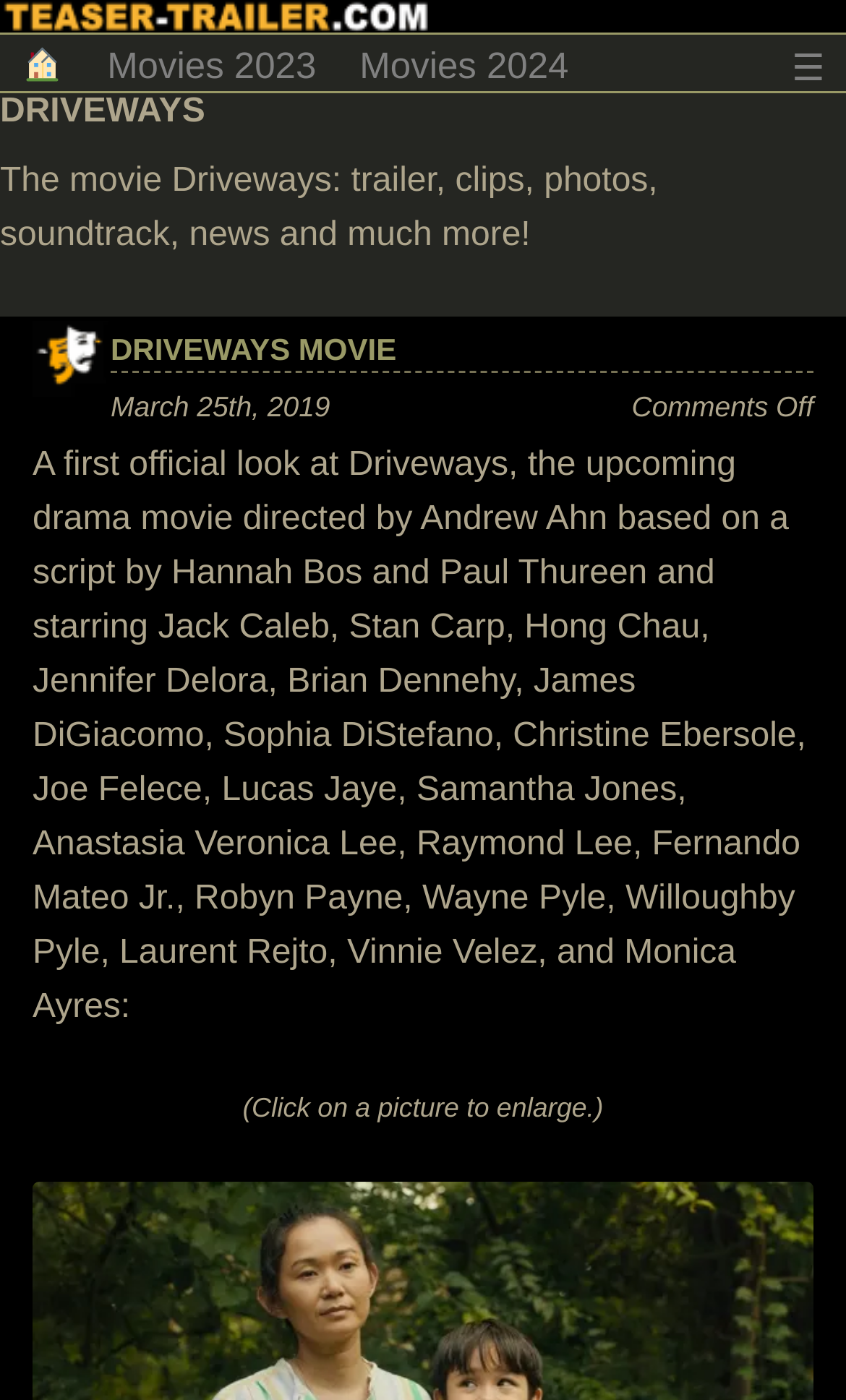Provide a single word or phrase answer to the question: 
What is the release date of the Driveways movie?

March 25th, 2019